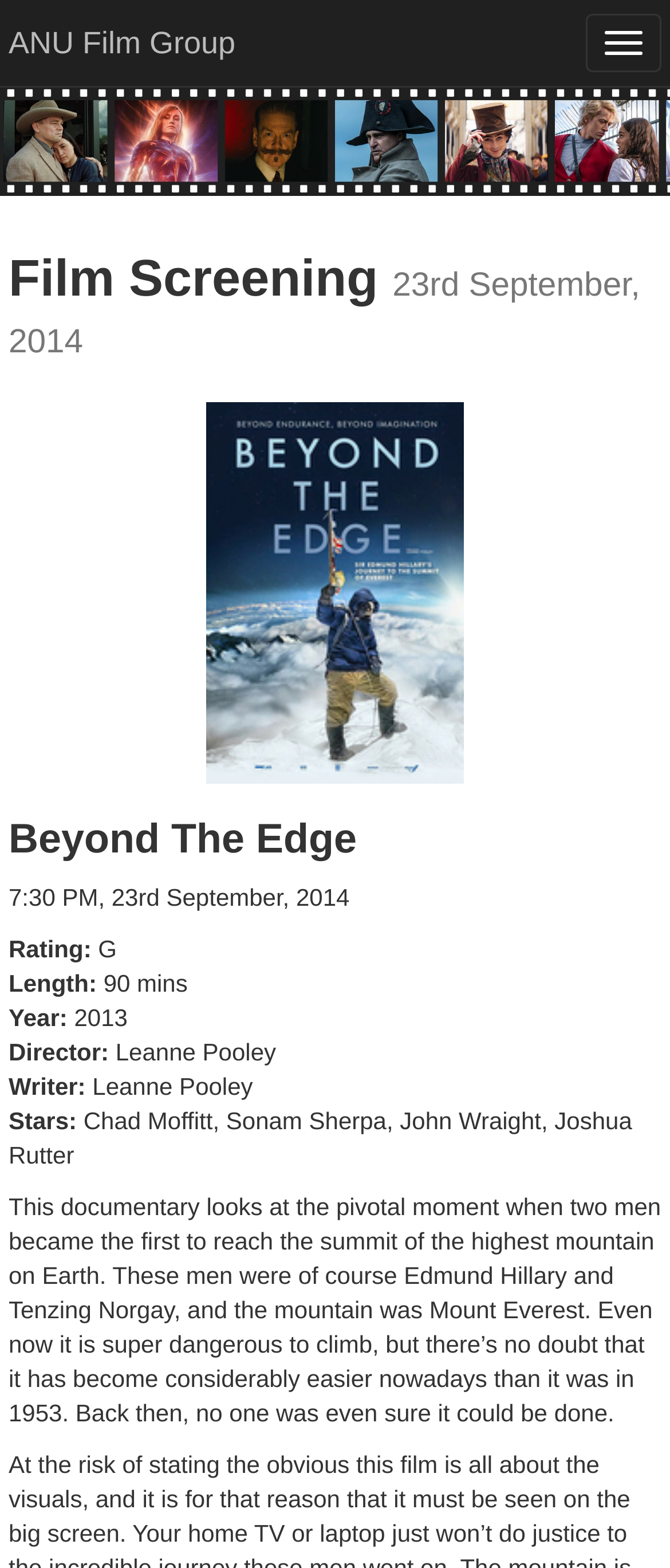Using the provided element description: "Toggle navigation", identify the bounding box coordinates. The coordinates should be four floats between 0 and 1 in the order [left, top, right, bottom].

[0.874, 0.009, 0.987, 0.046]